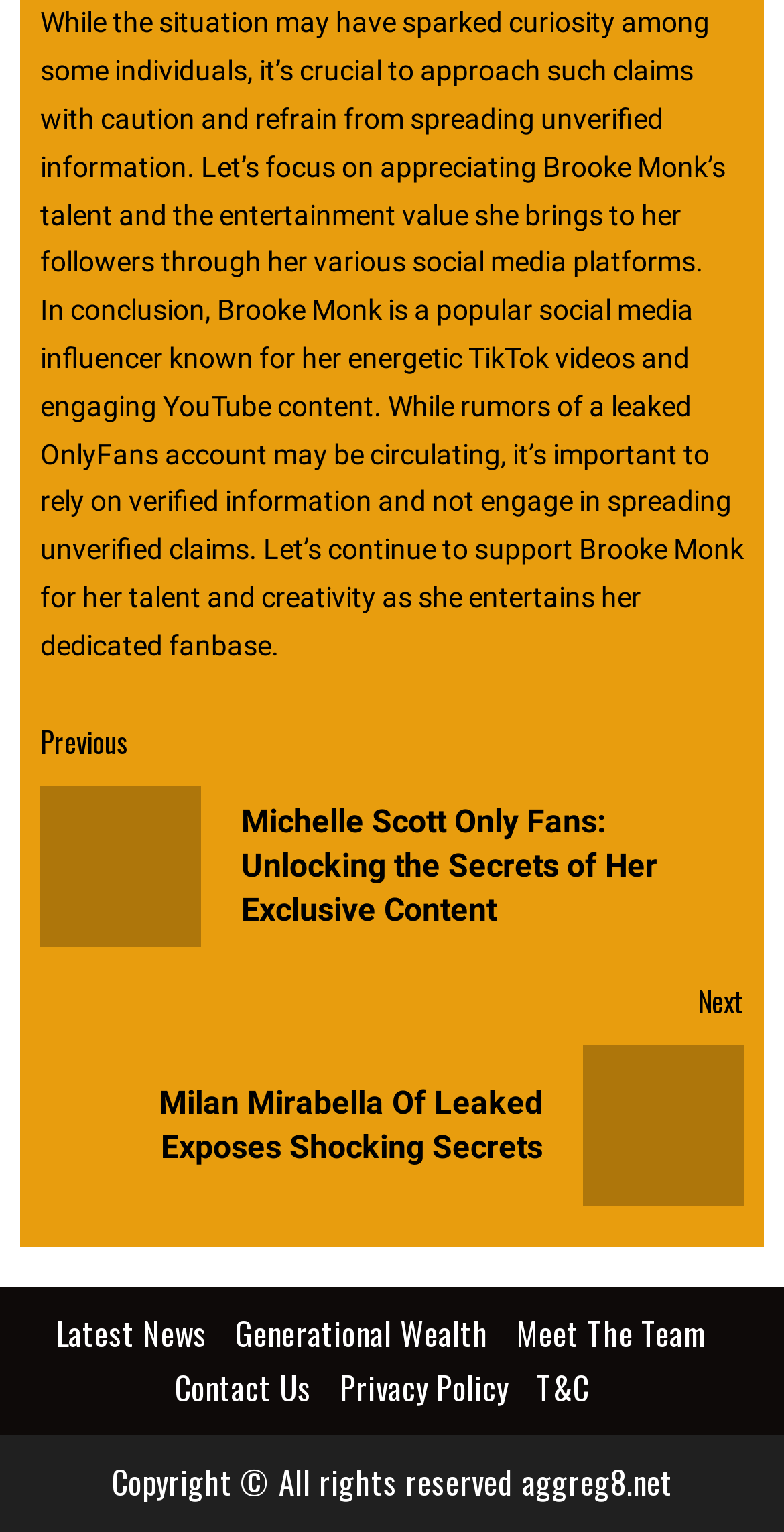Identify the bounding box coordinates of the region I need to click to complete this instruction: "Visit the previous post about Michelle Scott".

[0.051, 0.469, 0.949, 0.618]